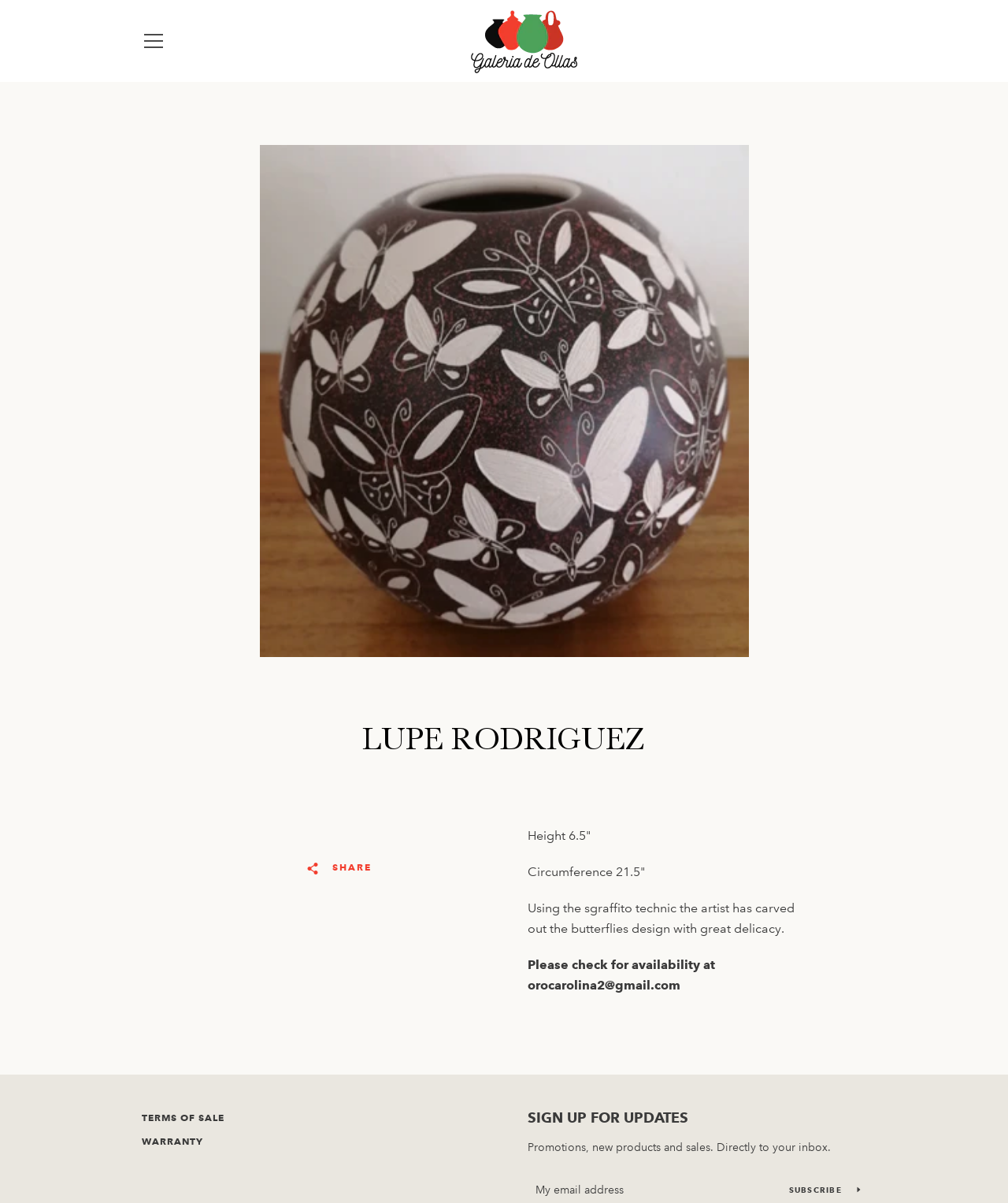What is the technique used by the artist?
Look at the screenshot and respond with one word or a short phrase.

Sgraffito